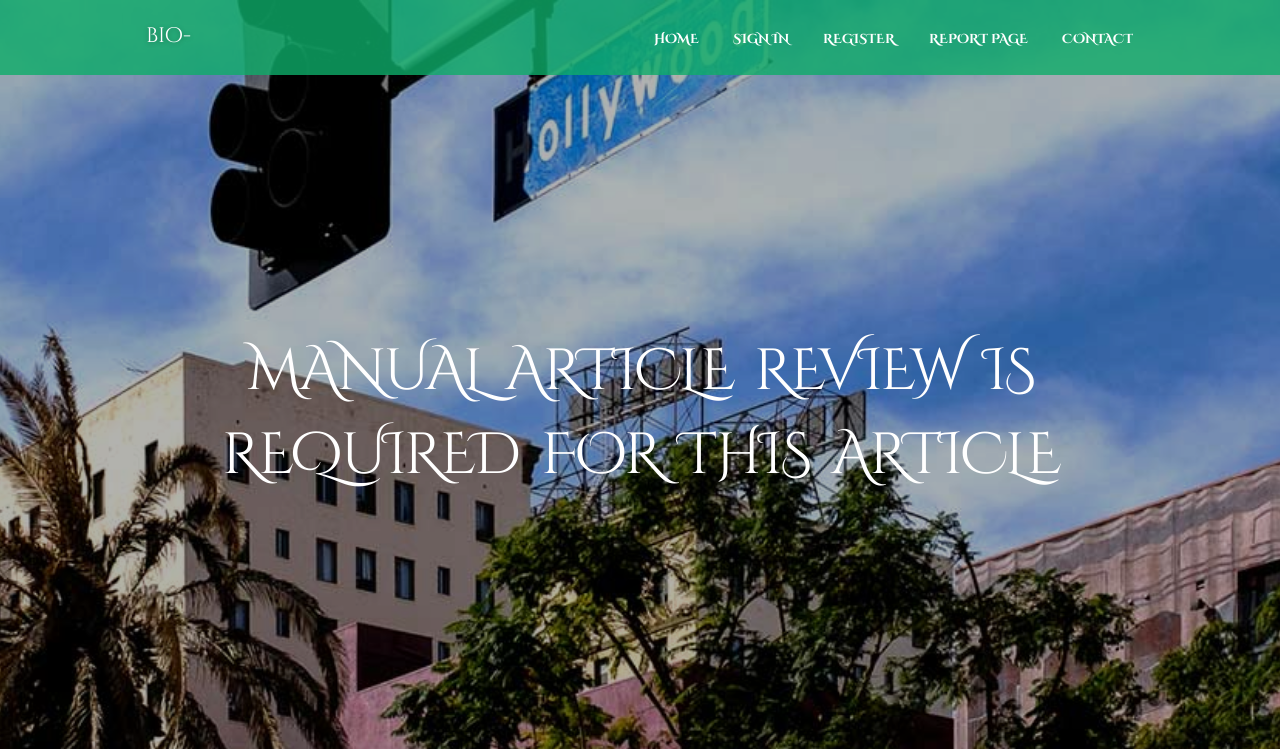Explain the webpage in detail.

The webpage appears to be a homepage with a prominent heading that reads "MANUAL ARTICLE REVIEW IS REQUIRED FOR THIS ARTICLE". This heading is centered near the top of the page. 

Above the heading, there is a row of links aligned horizontally, including "HOME", "SIGN IN", "REGISTER", "REPORT PAGE", and "CONTACT", from left to right. 

On the top-left corner, there is a smaller link "bio-link26047.thelateblog.com" situated within a table layout. 

The page seems to have a simple layout with a focus on the main heading and the navigation links.